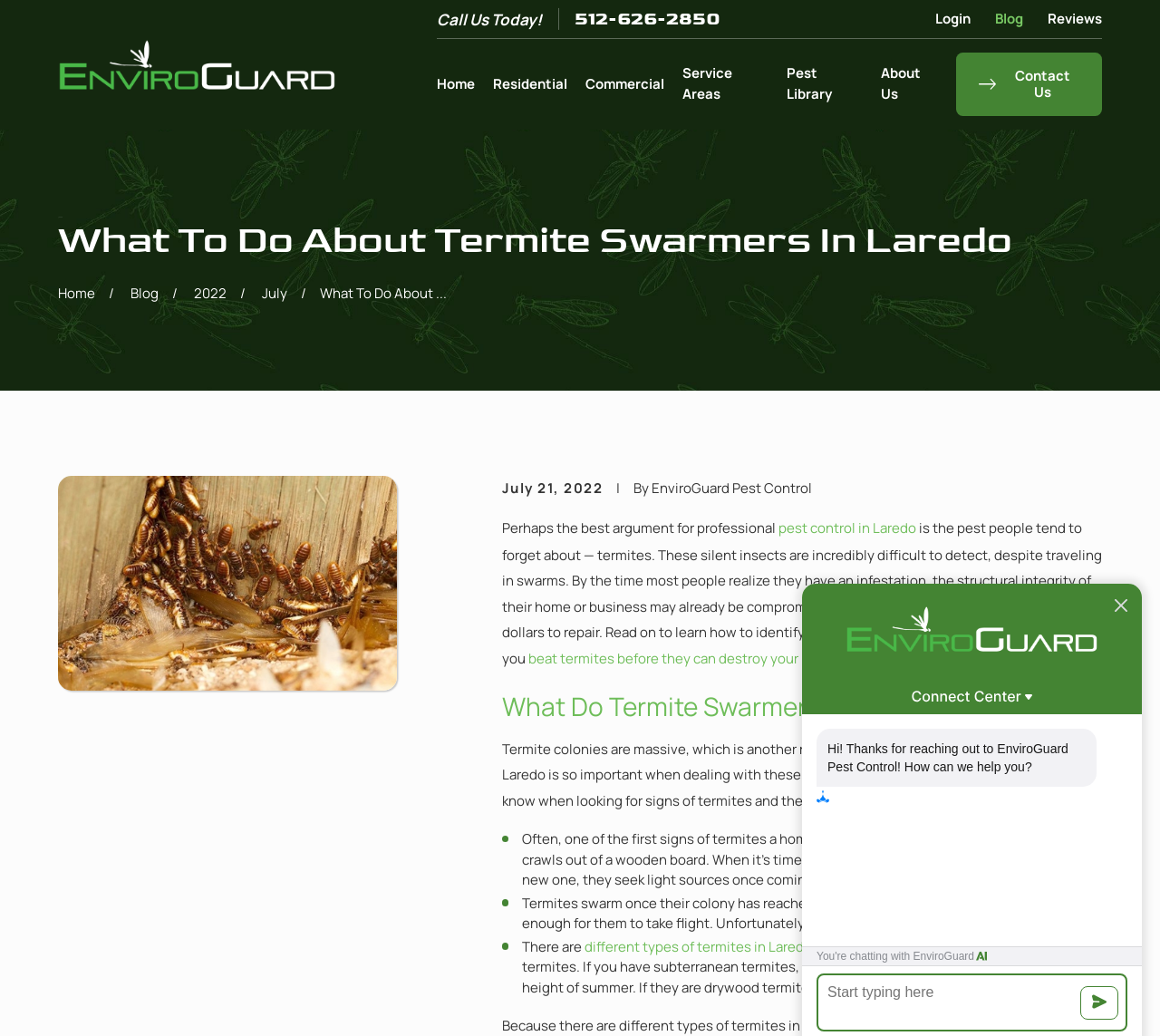Carefully observe the image and respond to the question with a detailed answer:
What type of pest is the main topic of this webpage?

I determined the main topic of the webpage by reading the heading 'What To Do About Termite Swarmers In Laredo' and the surrounding text, which discusses termite infestations and how EnviroGuard can help.